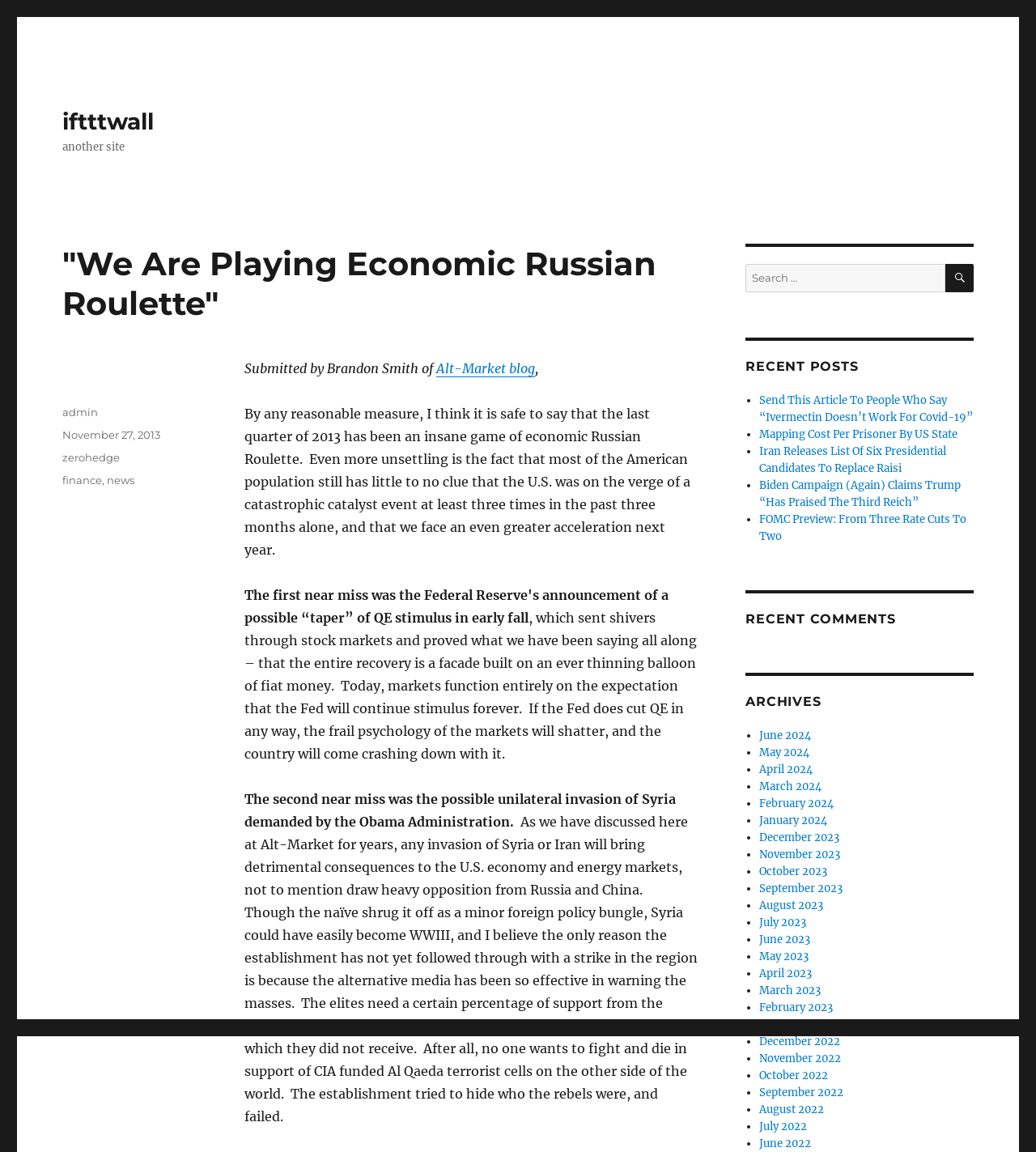Determine the bounding box of the UI element mentioned here: "finance". The coordinates must be in the format [left, top, right, bottom] with values ranging from 0 to 1.

[0.06, 0.411, 0.099, 0.422]